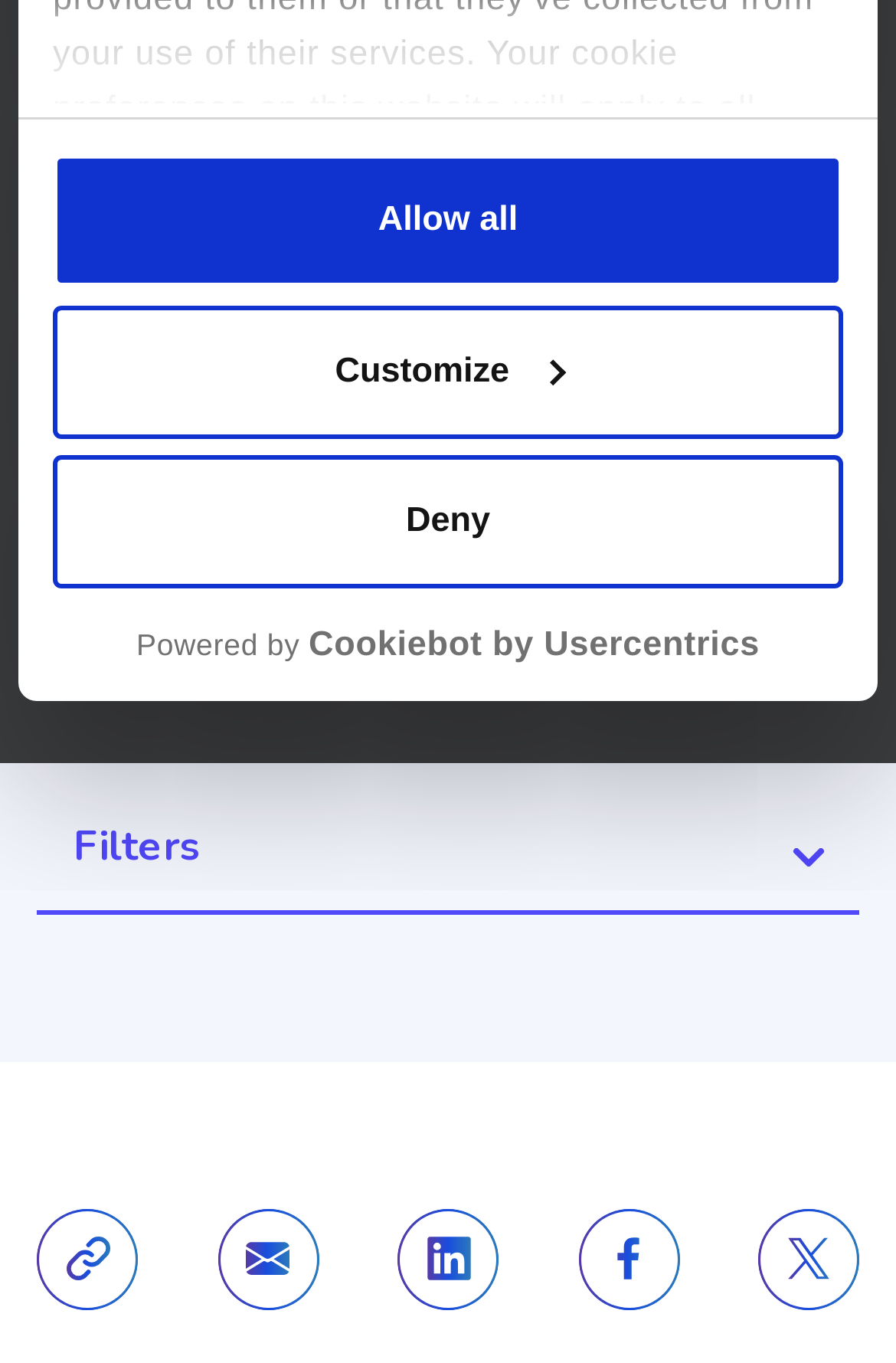Determine the bounding box coordinates for the HTML element described here: "The Mother’s Guide to Breastfeeding".

None